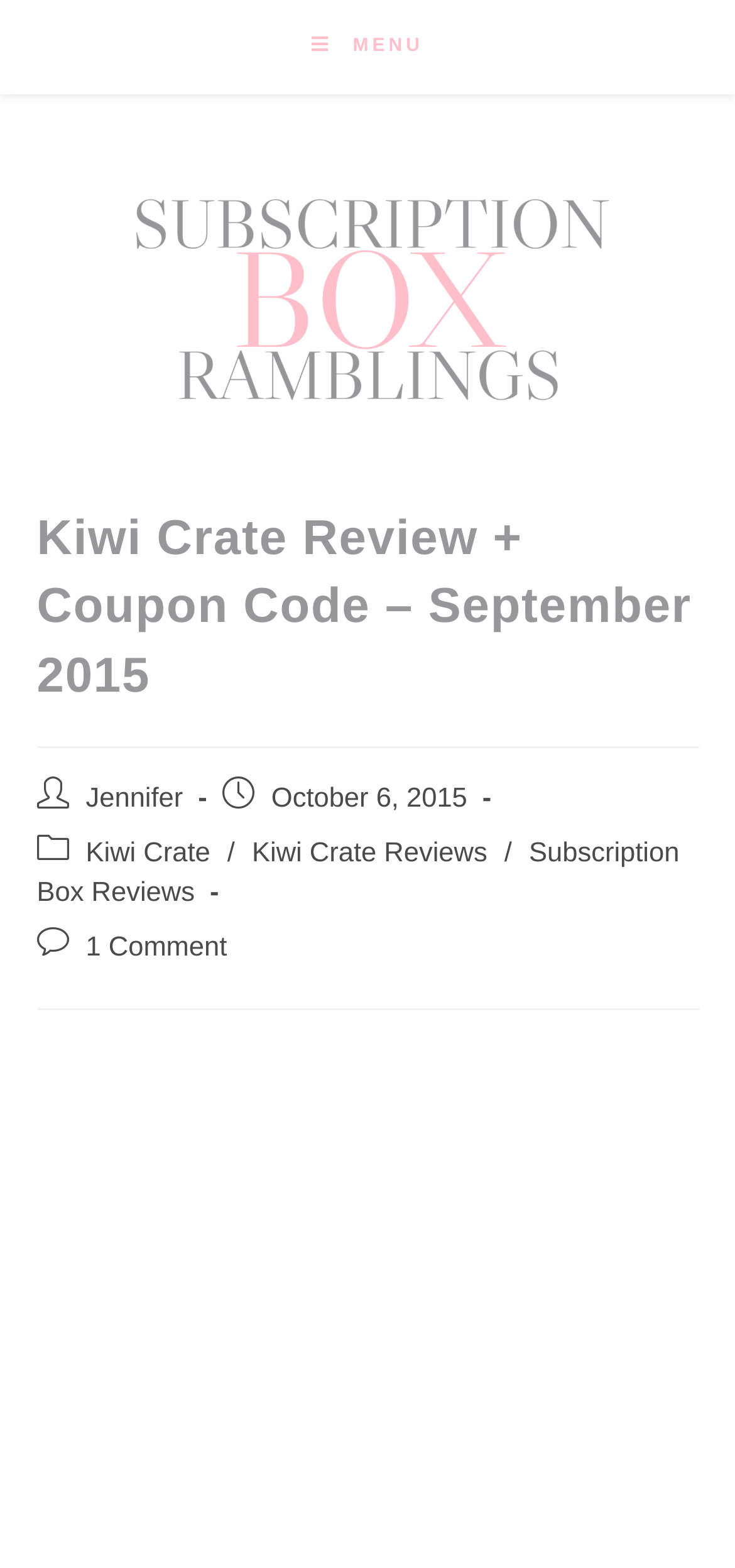Please answer the following question using a single word or phrase: 
When was this post published?

October 6, 2015